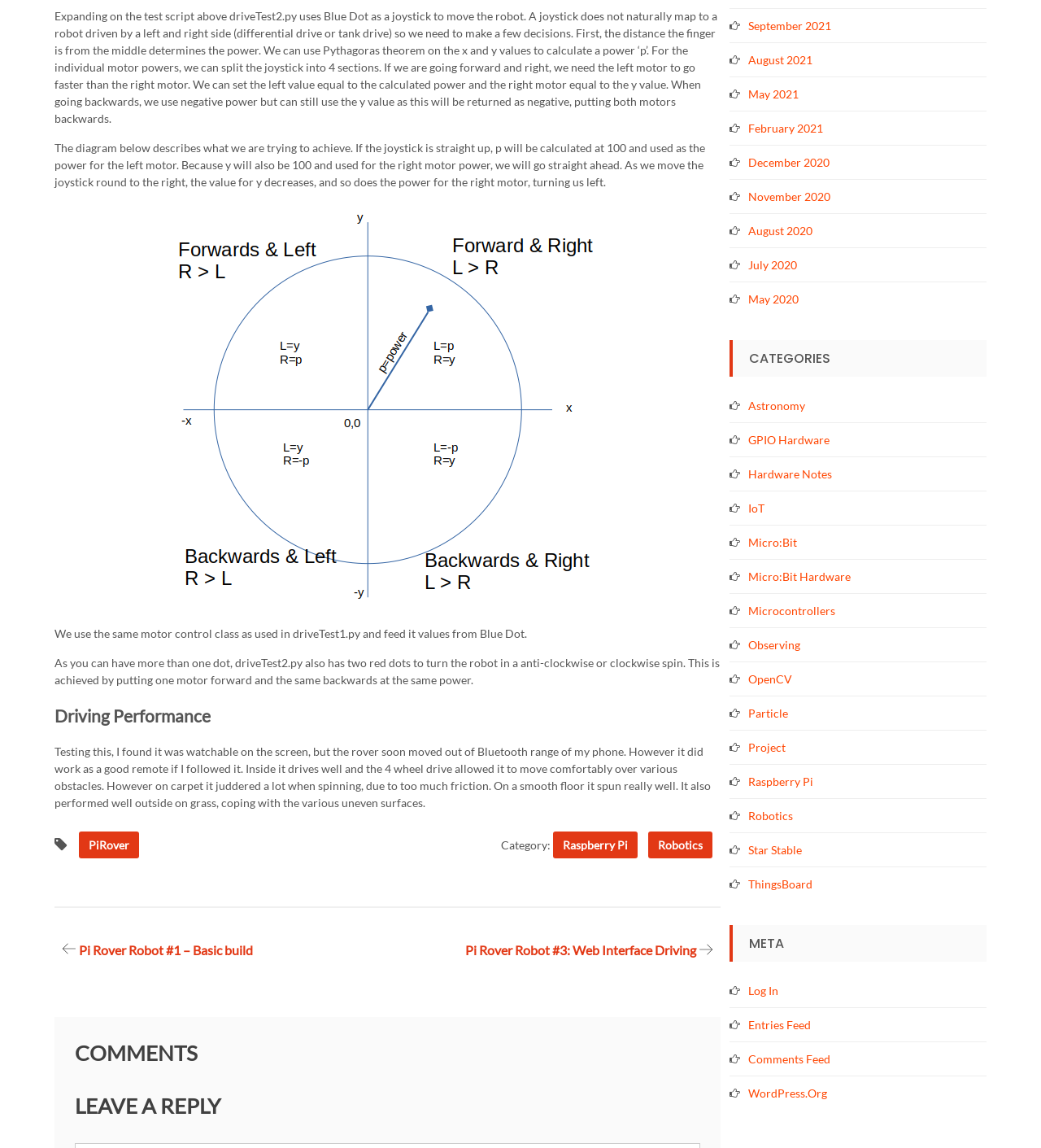Please identify the bounding box coordinates of the area that needs to be clicked to follow this instruction: "Click the 'PiRover' link".

[0.076, 0.724, 0.133, 0.747]